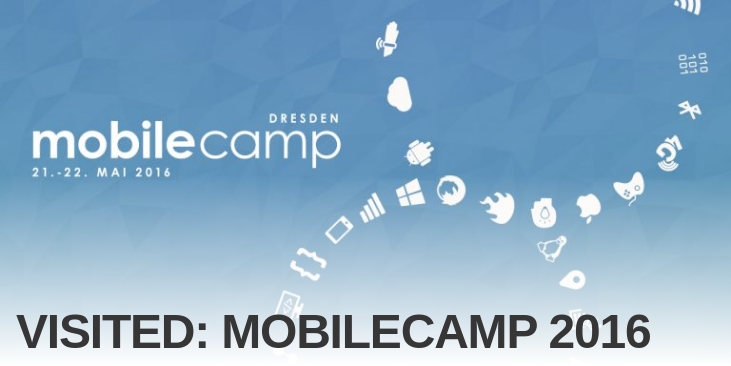What is the location of MobileCamp 2016?
Look at the image and respond with a single word or a short phrase.

Dresden